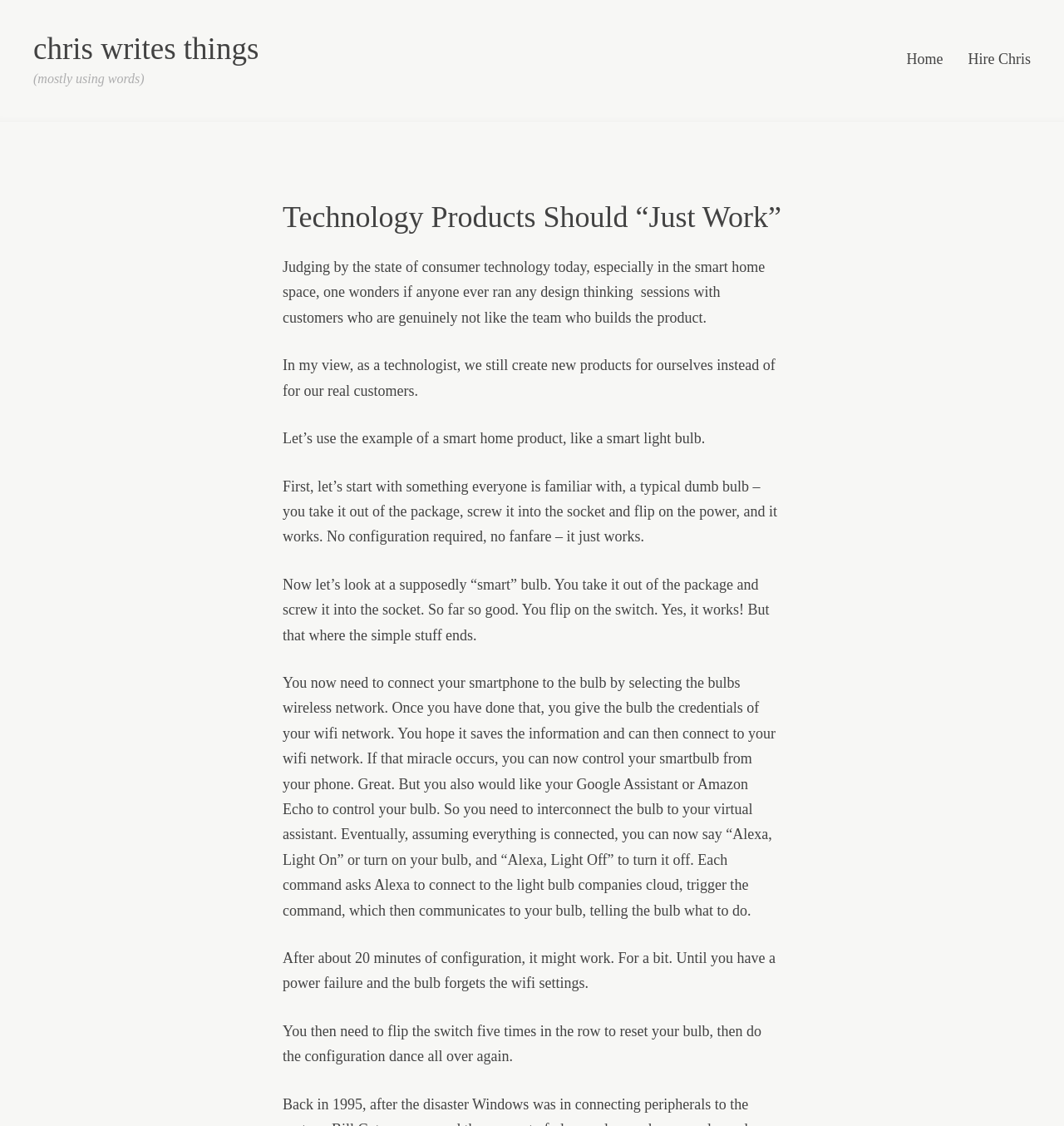Provide the bounding box coordinates of the HTML element this sentence describes: "Home". The bounding box coordinates consist of four float numbers between 0 and 1, i.e., [left, top, right, bottom].

[0.852, 0.046, 0.886, 0.063]